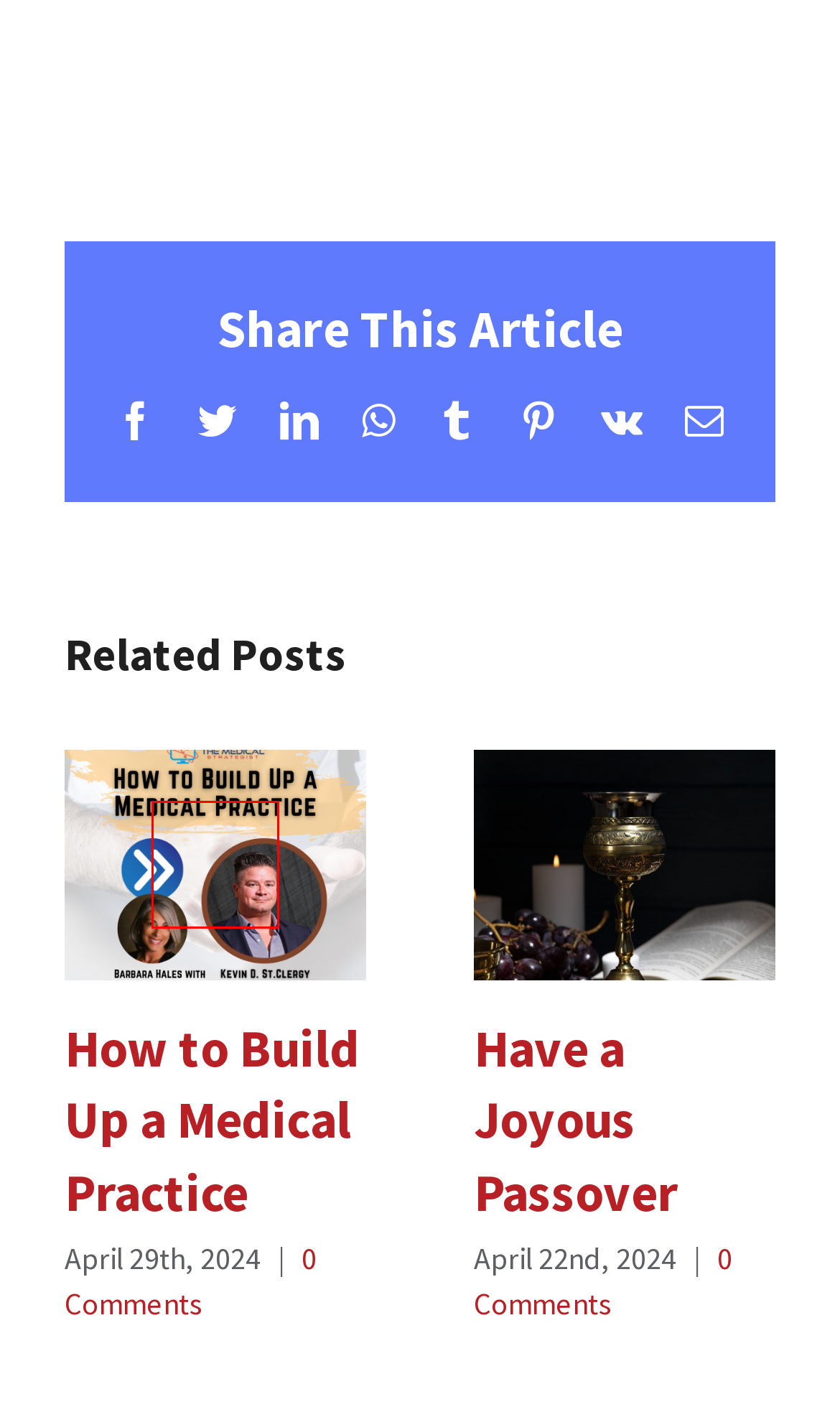You are provided with a screenshot of a webpage containing a red rectangle bounding box. Identify the webpage description that best matches the new webpage after the element in the bounding box is clicked. Here are the potential descriptions:
A. Best Sound Decoupling Company | Sound Proof Your Ceiling
B. BLOG | The Medical Strategist
C. Have a Joyous Passover | The Medical Strategist
D. SOLUTIONS for PRACTICES | The Medical Strategist
E. The Medical Strategist - Grow Your Practice
F. Speaking Opportunities | The Medical Strategist
G. Contact | The Medical Strategist
H. How to Build Up a Medical Practice | The Medical Strategist

H